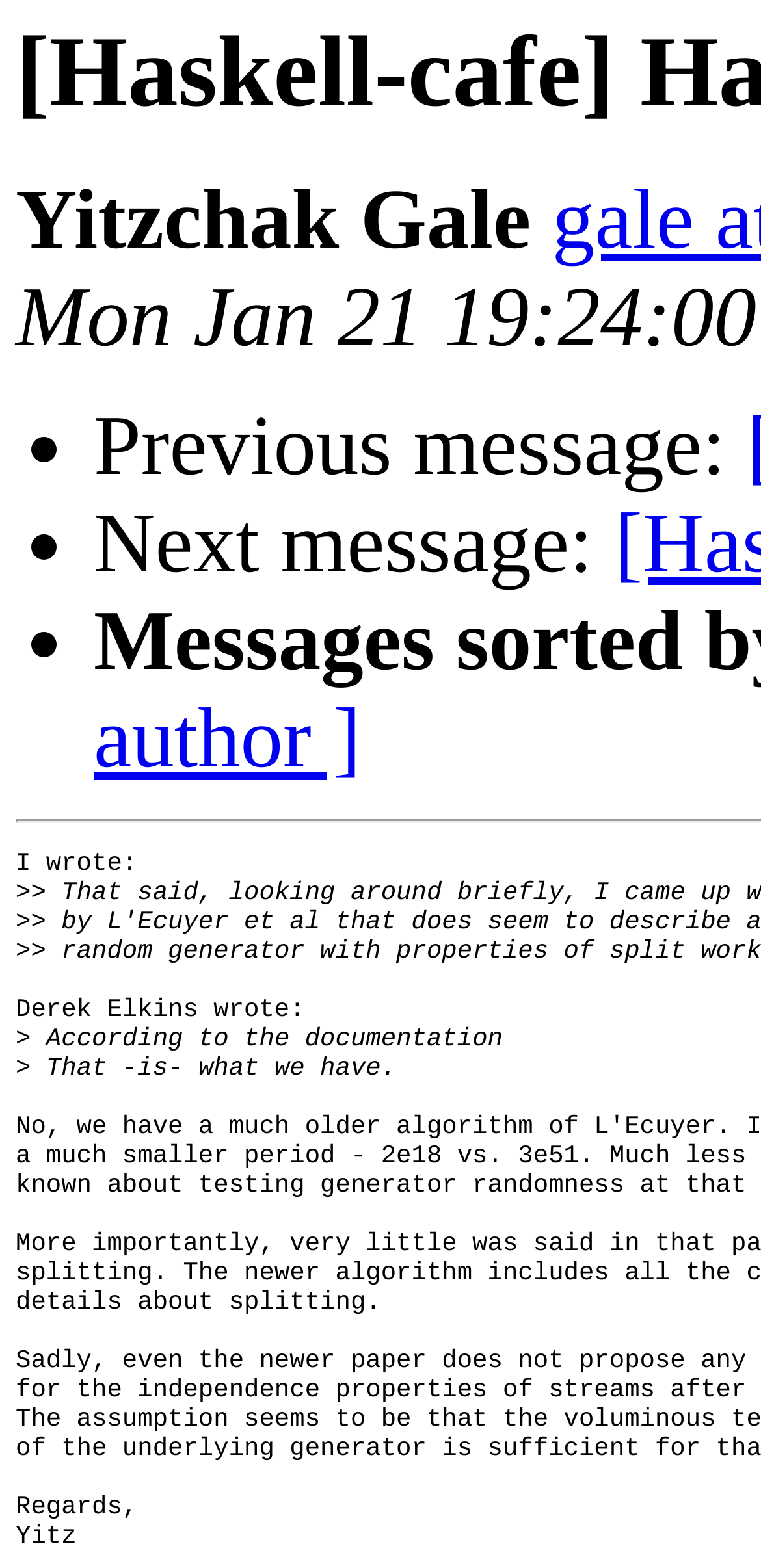Provide a one-word or short-phrase response to the question:
How many list markers are there?

3